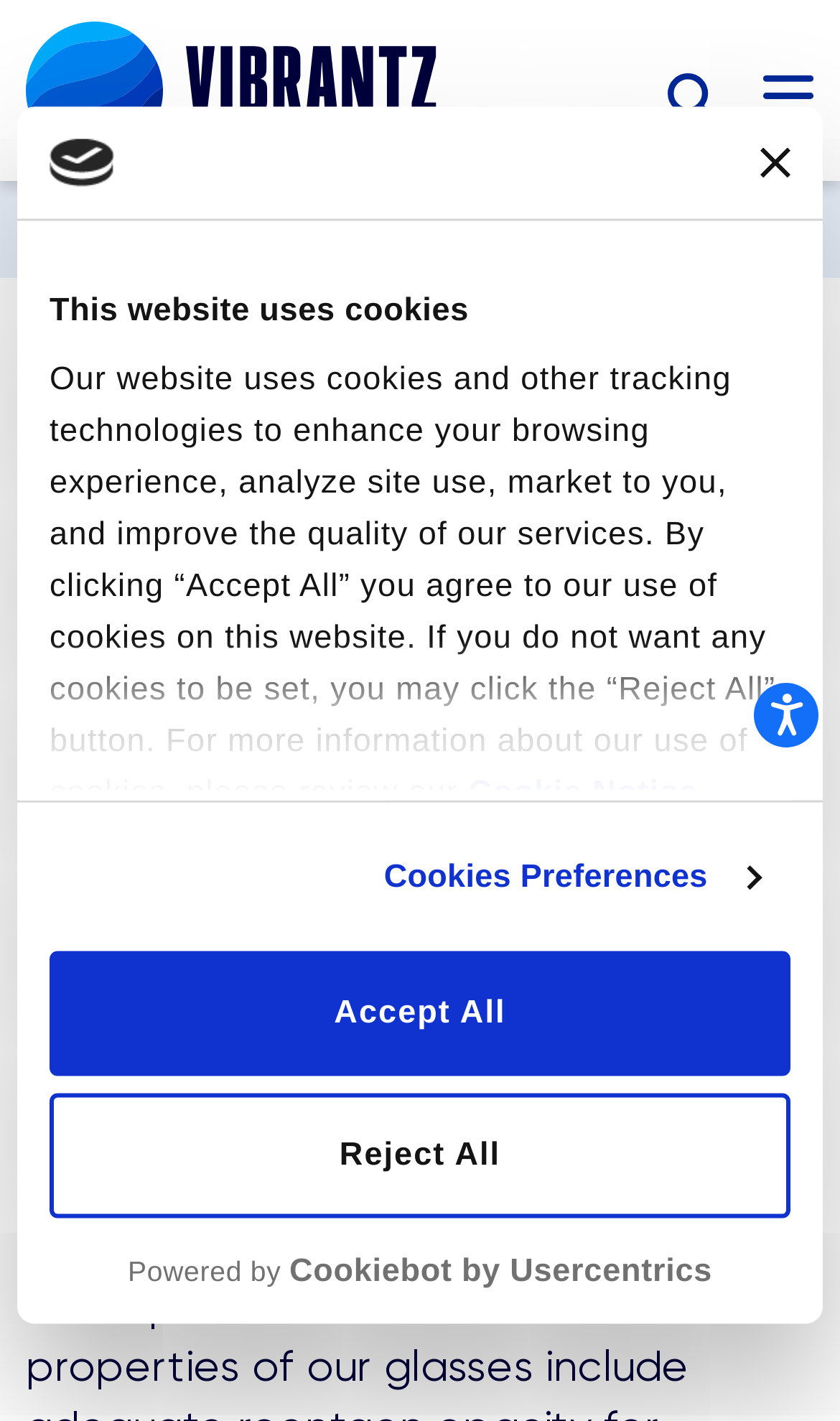Kindly provide the bounding box coordinates of the section you need to click on to fulfill the given instruction: "Go to Vibrantz Technologies".

[0.031, 0.044, 0.544, 0.072]